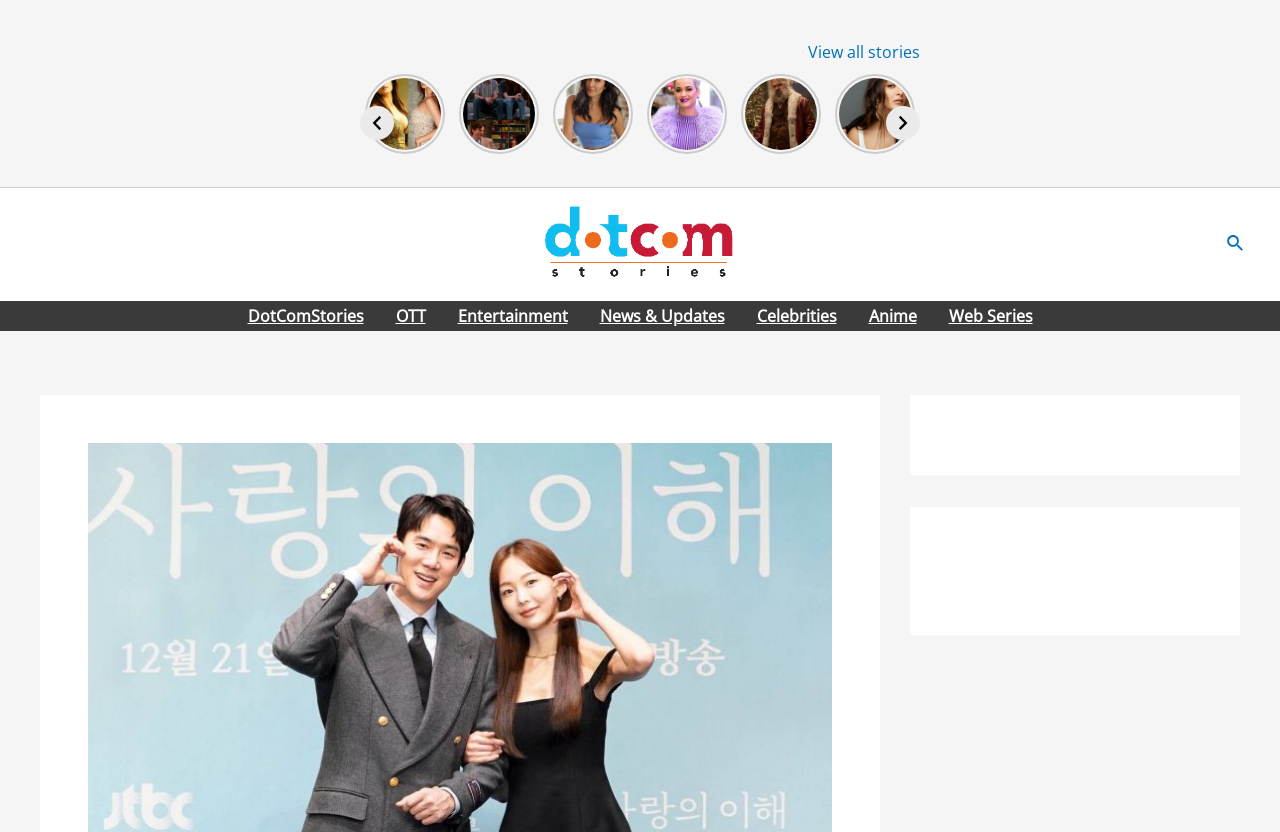Please pinpoint the bounding box coordinates for the region I should click to adhere to this instruction: "Go to the OTT section".

[0.296, 0.361, 0.345, 0.397]